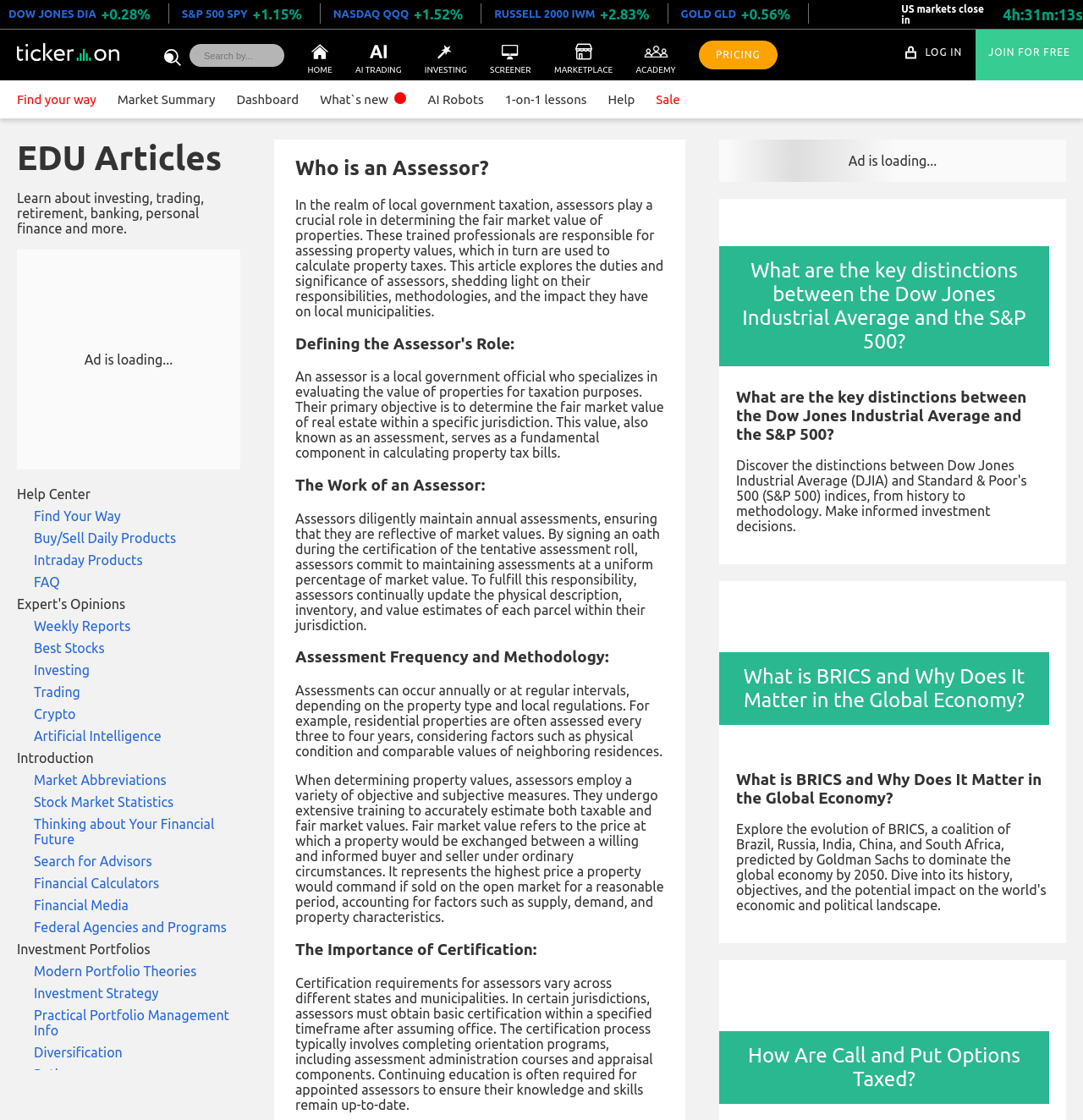Identify the bounding box coordinates for the region to click in order to carry out this instruction: "Click on the 'Find Your Way' link". Provide the coordinates using four float numbers between 0 and 1, formatted as [left, top, right, bottom].

[0.016, 0.454, 0.222, 0.468]